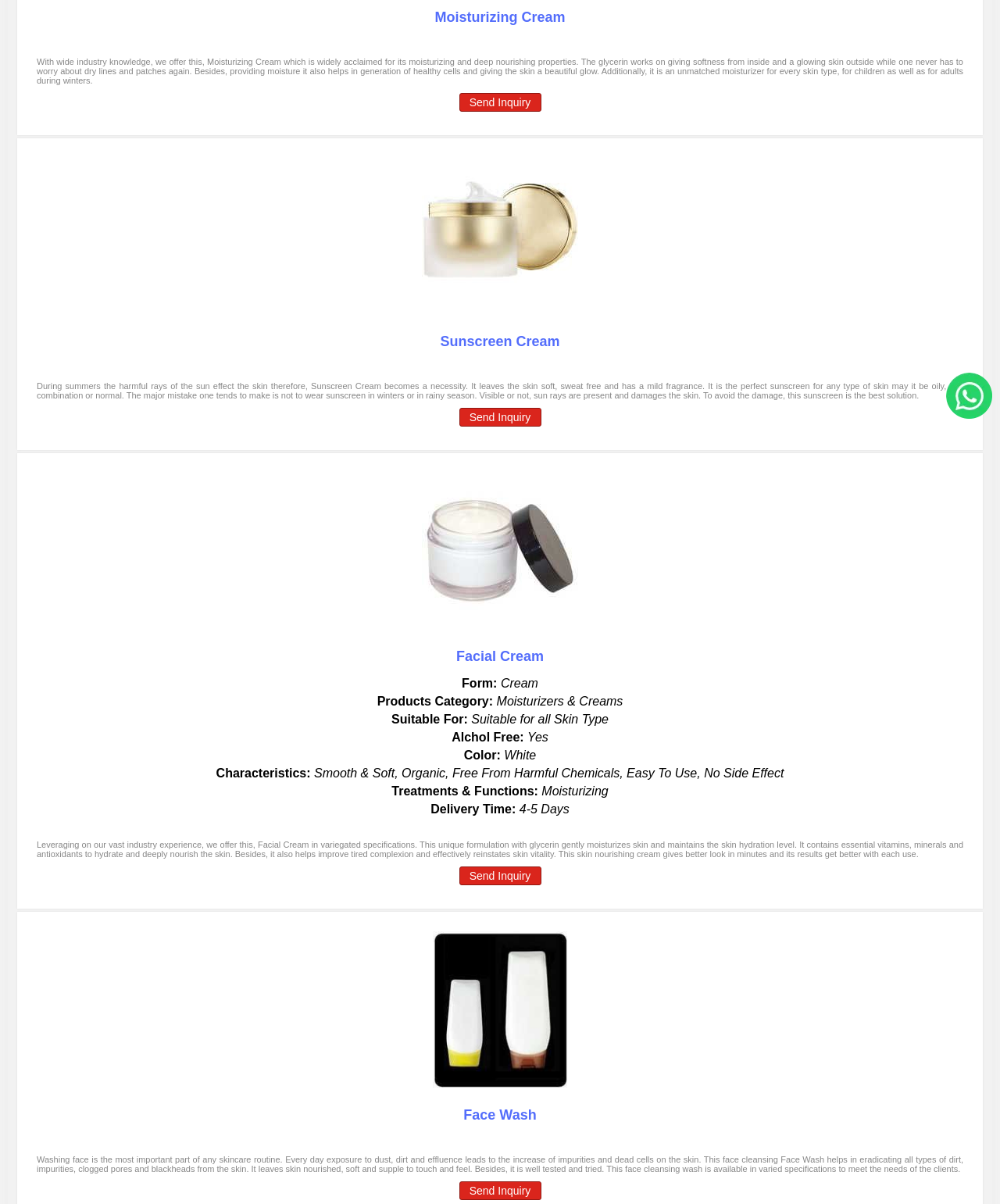Ascertain the bounding box coordinates for the UI element detailed here: "parent_node: Face Wash". The coordinates should be provided as [left, top, right, bottom] with each value being a float between 0 and 1.

[0.037, 0.774, 0.963, 0.903]